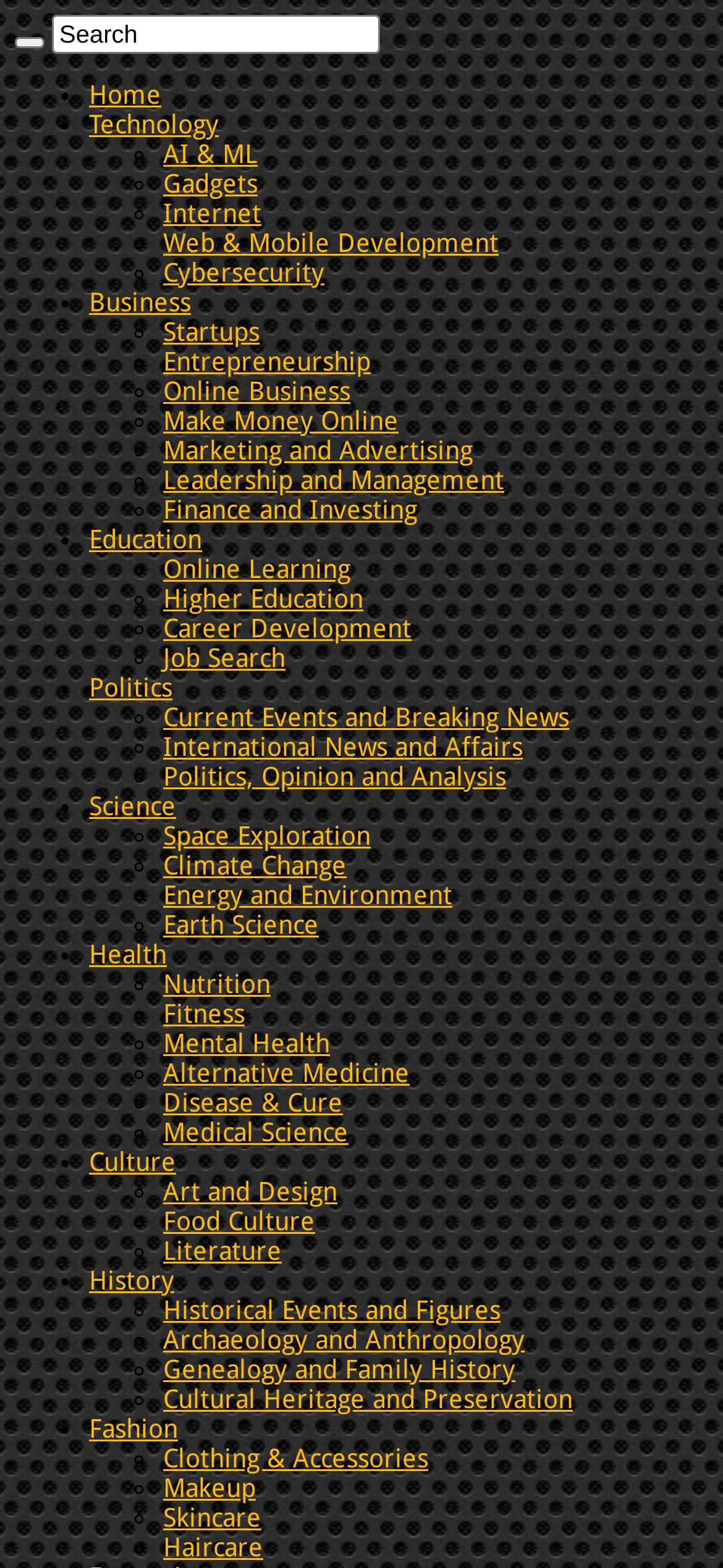What is the last category listed?
Look at the image and provide a short answer using one word or a phrase.

Culture